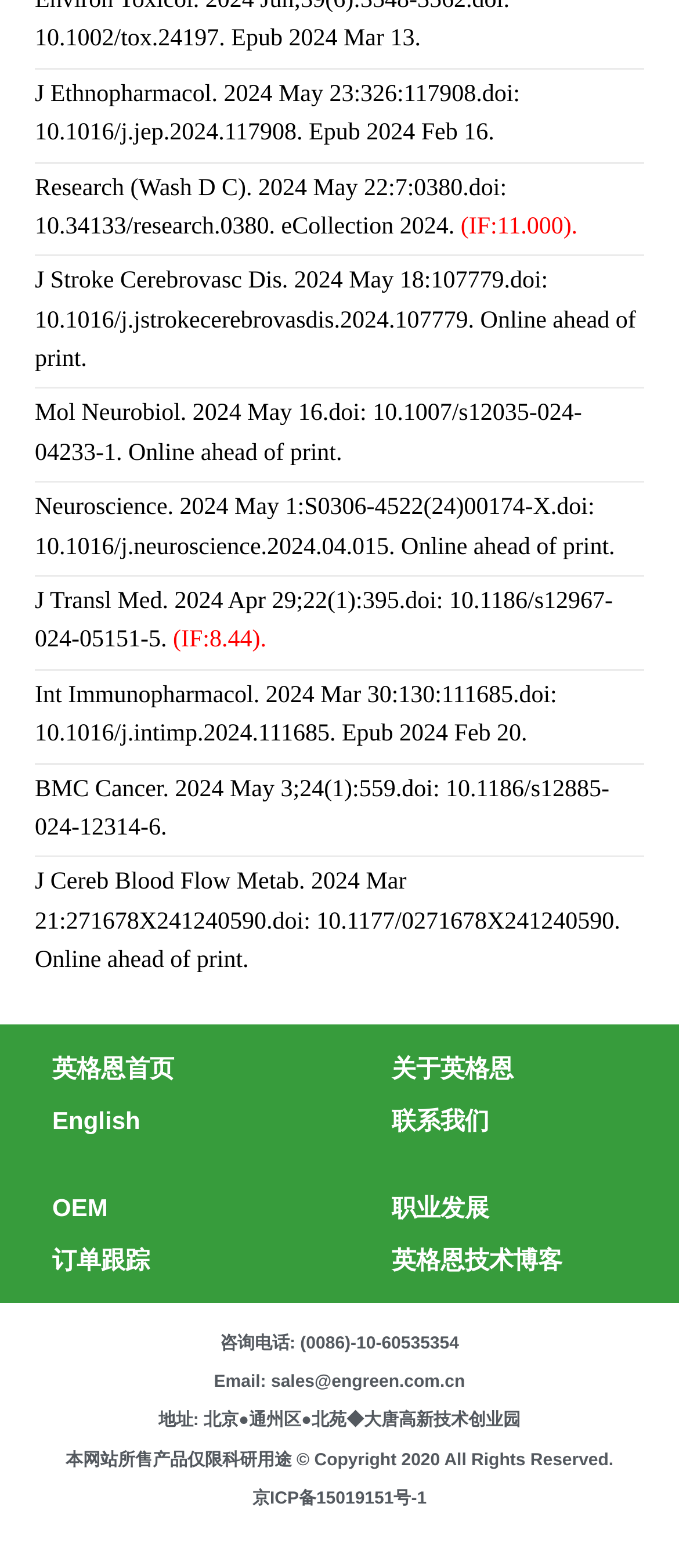What is the address of the company?
Based on the image, answer the question in a detailed manner.

I found the address of the company by looking at the static text '地址: 北京●通州区●北苑◆大唐高新技术创业园', which provides the address of the company in Beijing.